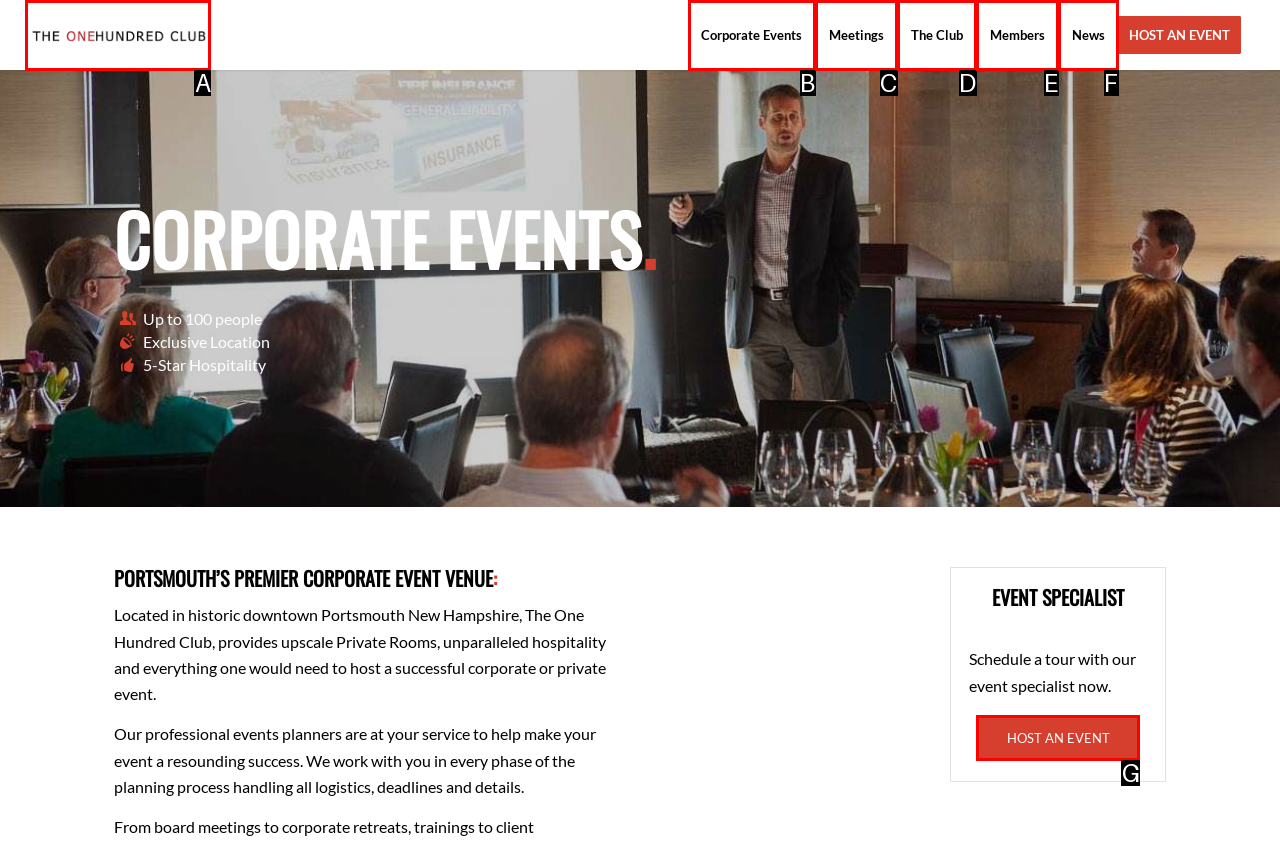Select the HTML element that corresponds to the description: Corporate Events
Reply with the letter of the correct option from the given choices.

B